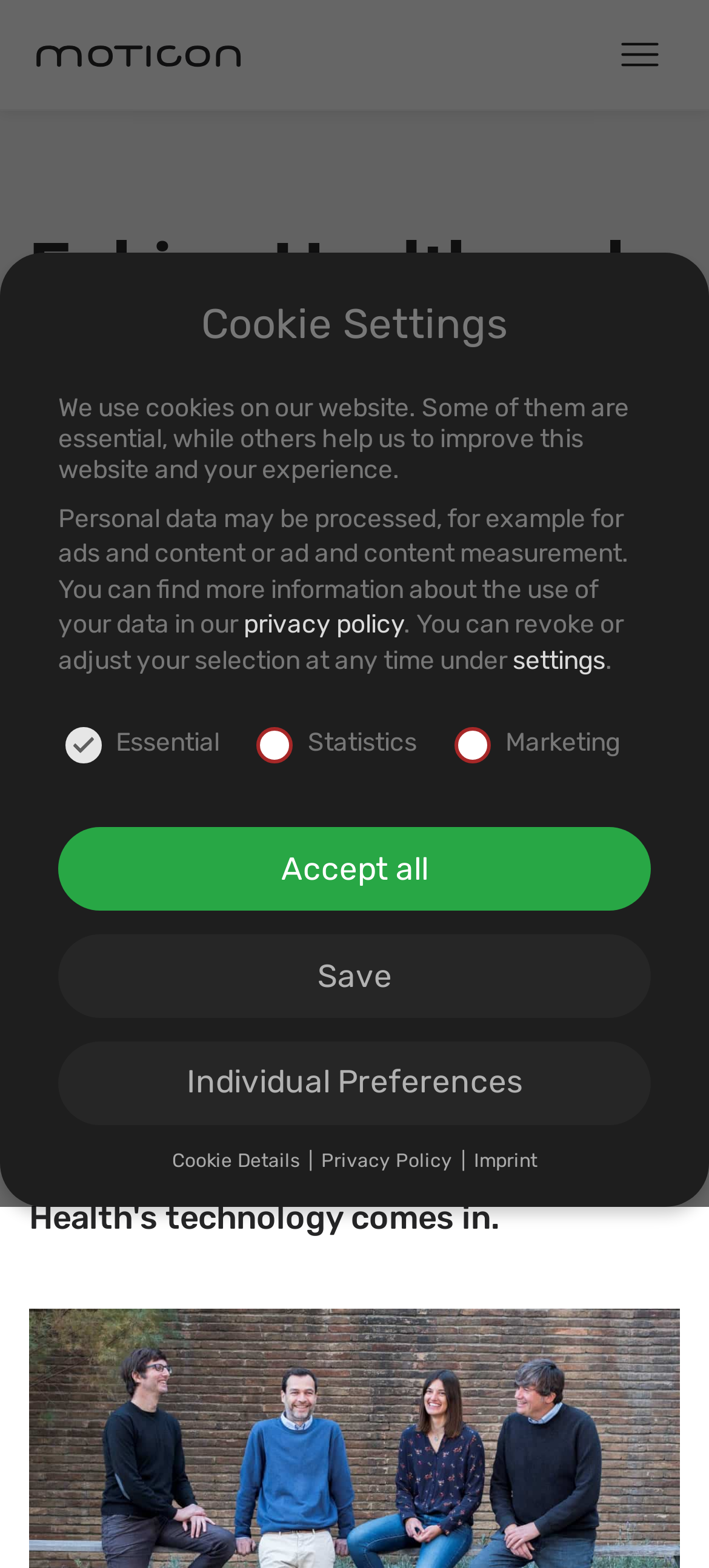Please identify the bounding box coordinates of the clickable region that I should interact with to perform the following instruction: "Toggle the Statistics checkbox". The coordinates should be expressed as four float numbers between 0 and 1, i.e., [left, top, right, bottom].

[0.588, 0.461, 0.622, 0.484]